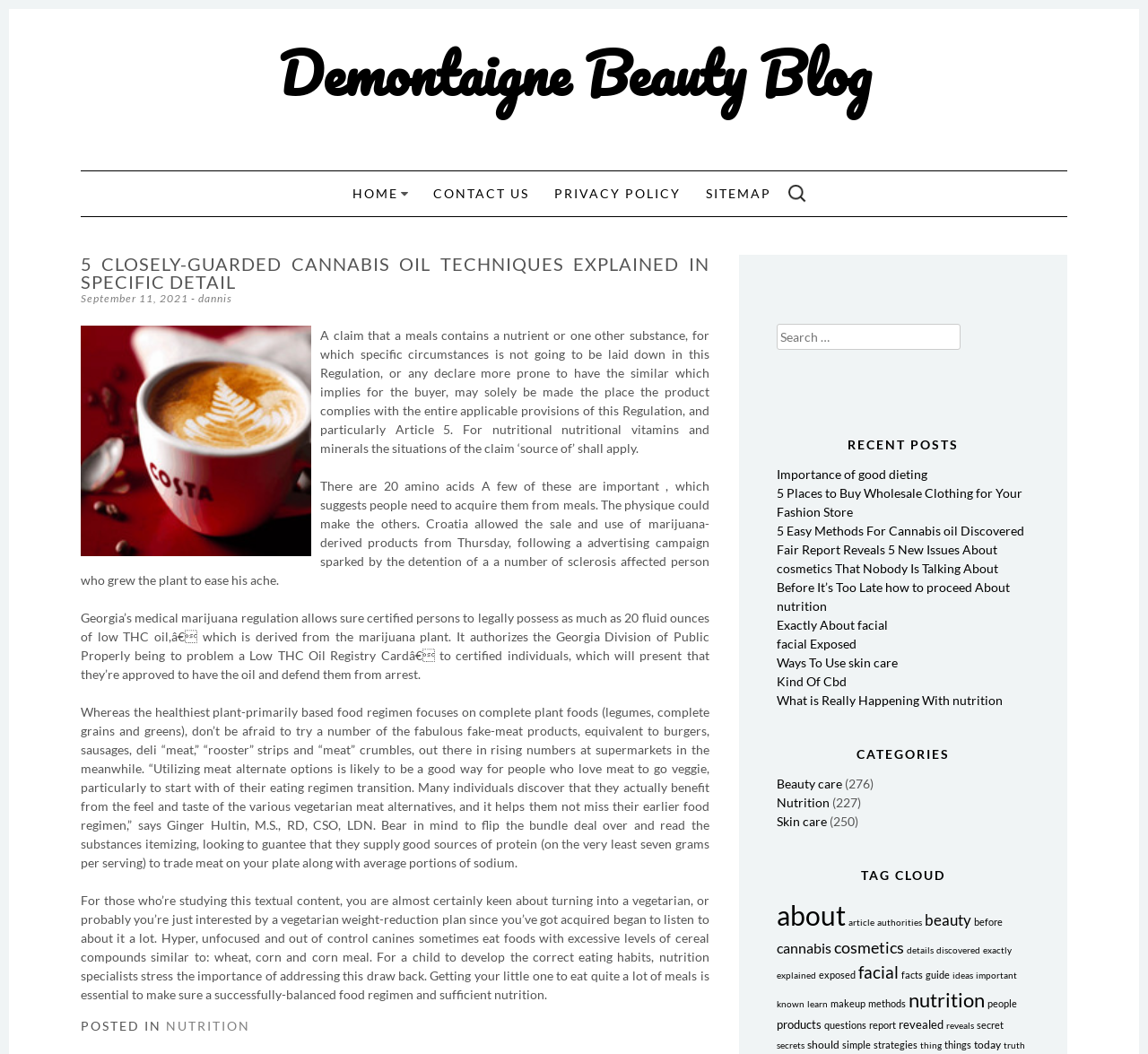Locate the coordinates of the bounding box for the clickable region that fulfills this instruction: "Go to the home page".

[0.307, 0.176, 0.346, 0.191]